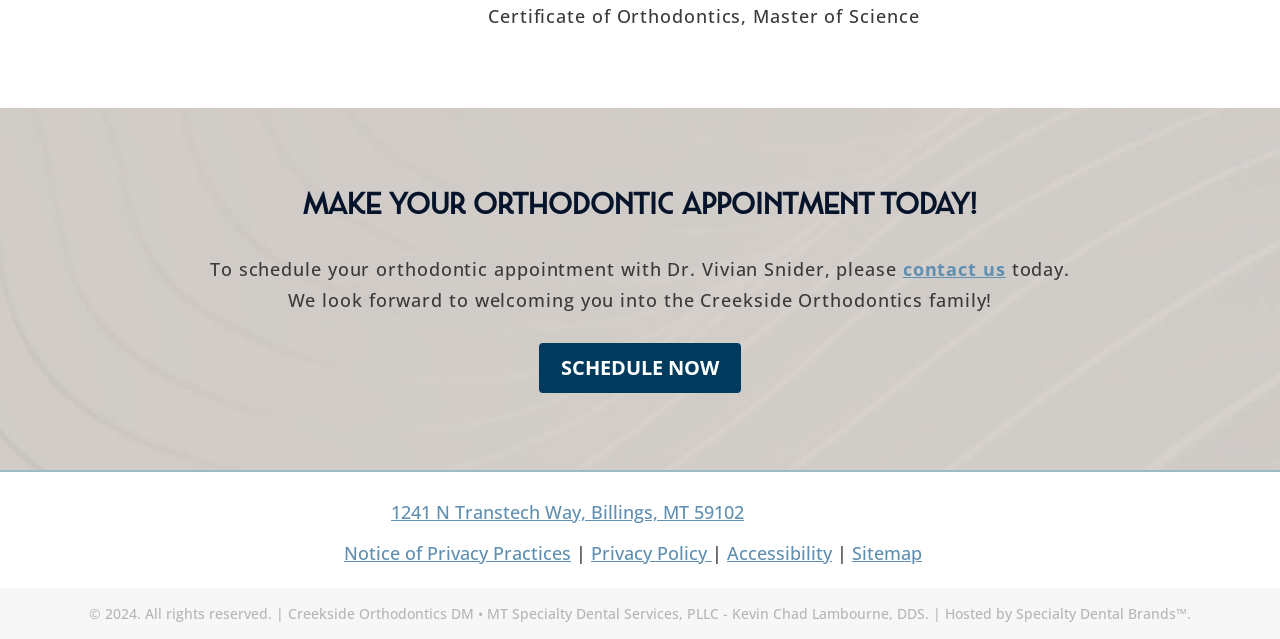What is the address of Creekside Orthodontics?
Identify the answer in the screenshot and reply with a single word or phrase.

1241 N Transtech Way, Billings, MT 59102